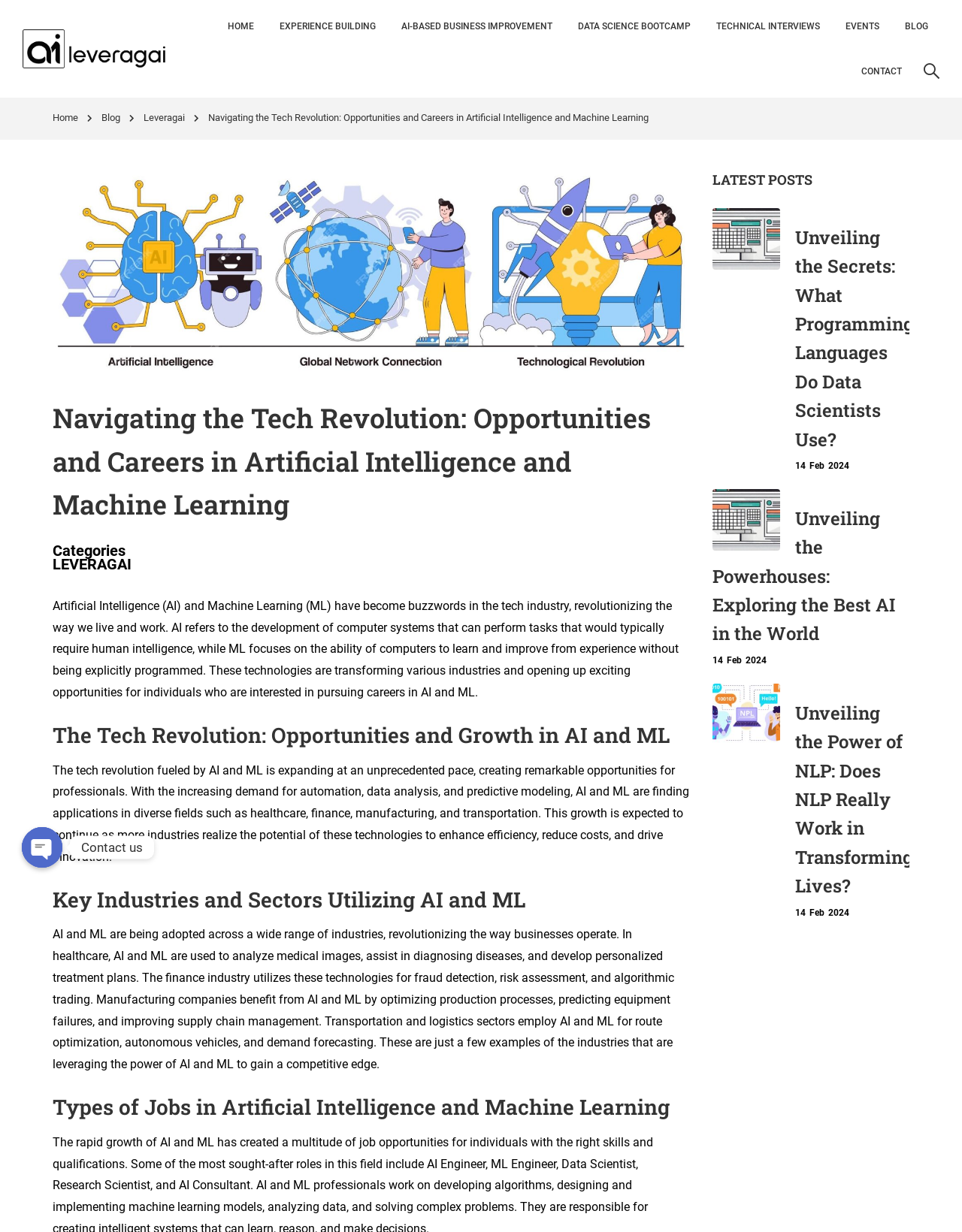Please examine the image and answer the question with a detailed explanation:
What is the main topic of this webpage?

Based on the webpage content, the main topic is Artificial Intelligence and Machine Learning, which is evident from the headings and paragraphs discussing the concepts, applications, and careers in AI and ML.